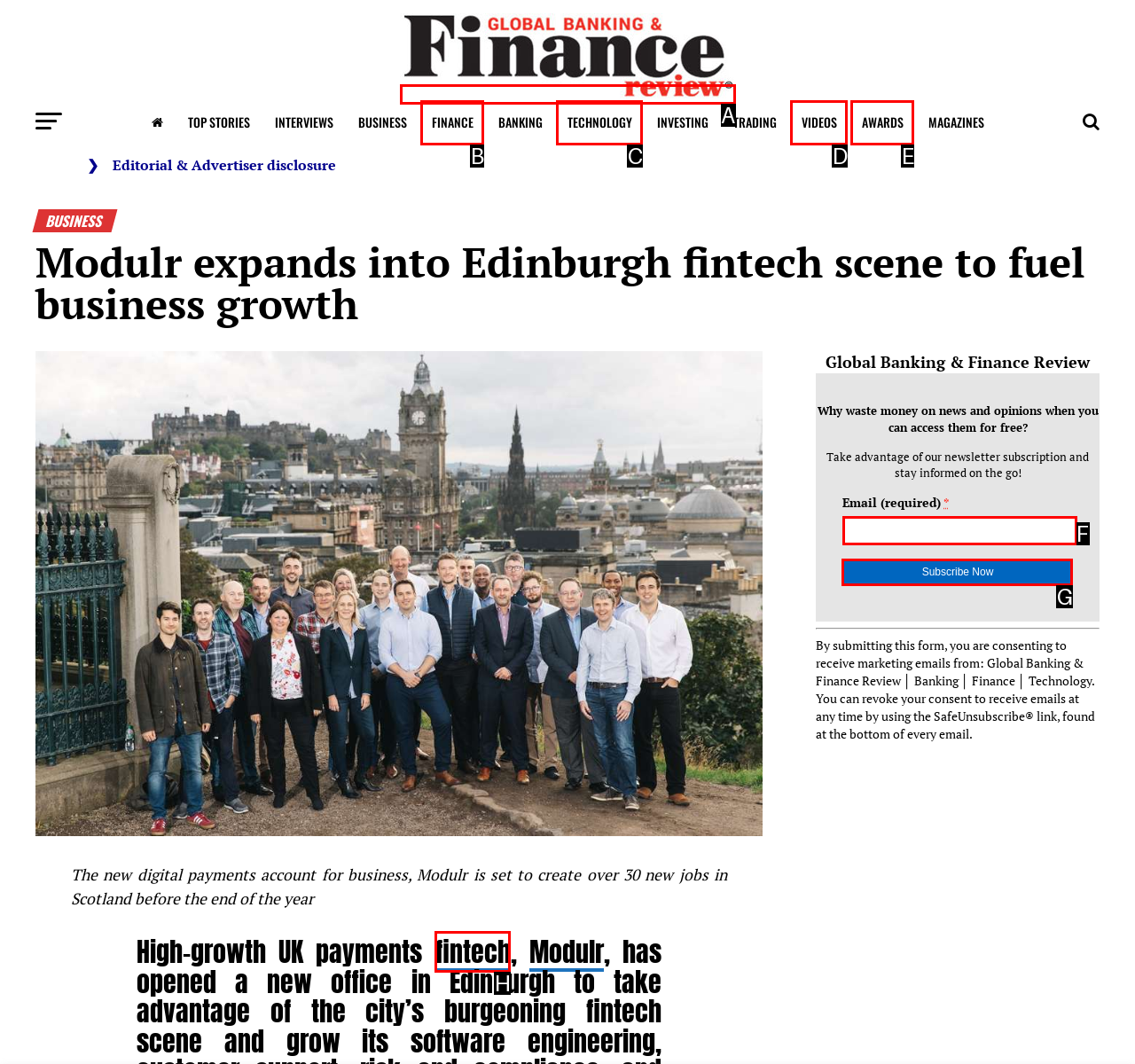Identify the letter of the option to click in order to Subscribe to the newsletter. Answer with the letter directly.

G